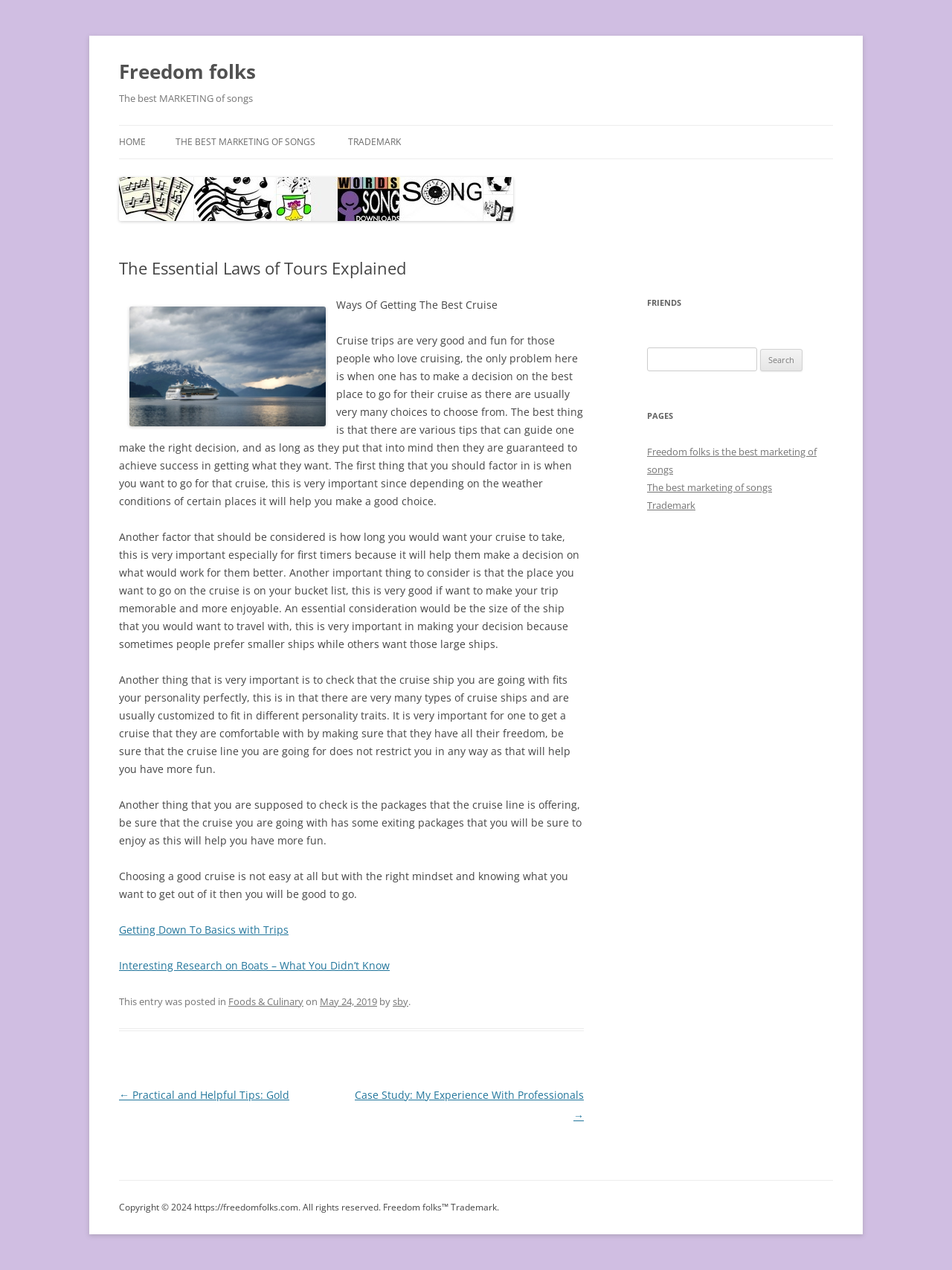Locate the bounding box coordinates of the area where you should click to accomplish the instruction: "Click on the link to Getting Down To Basics with Trips".

[0.125, 0.726, 0.303, 0.737]